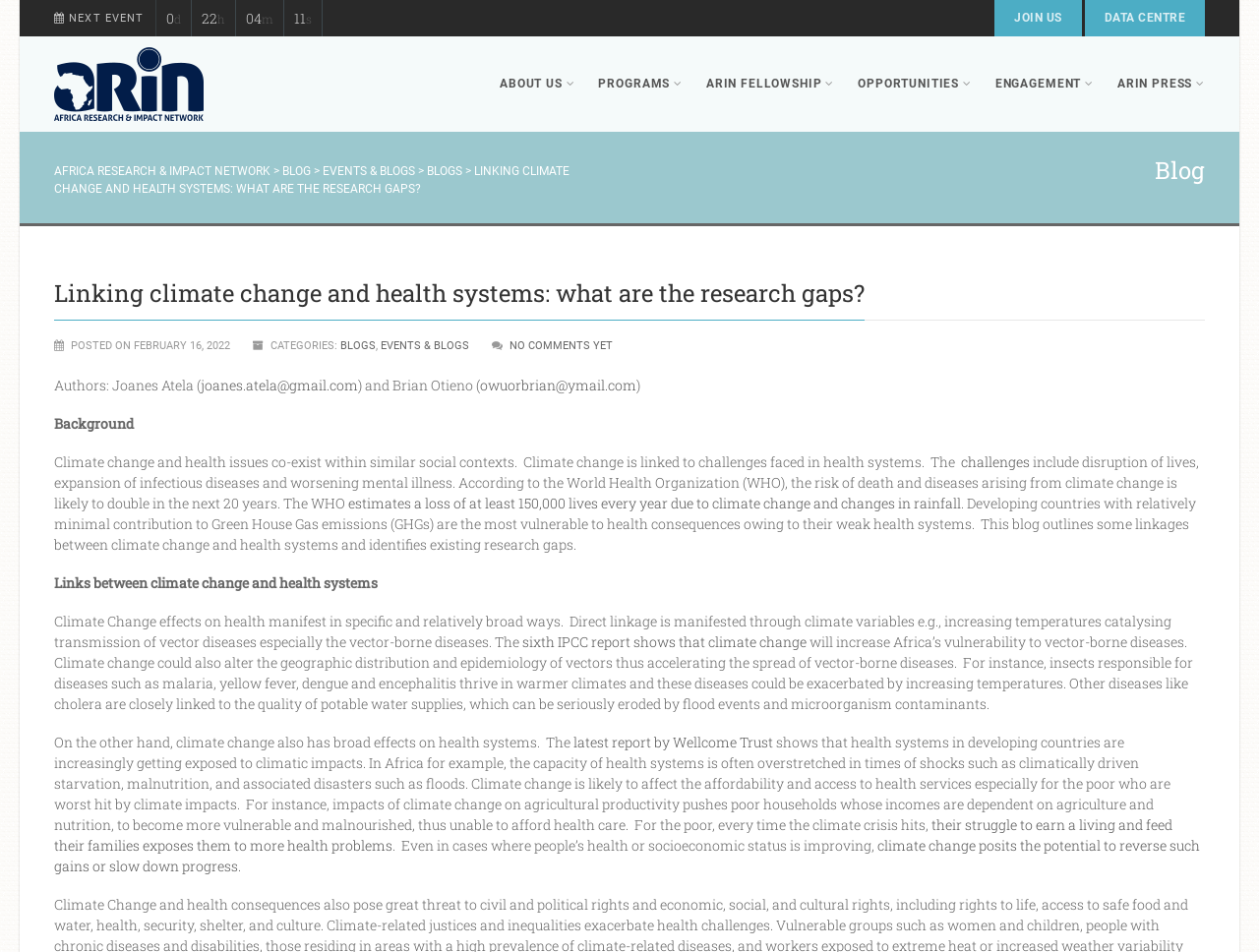What is the effect of climate change on vector-borne diseases?
Look at the image and respond with a one-word or short phrase answer.

Increased transmission